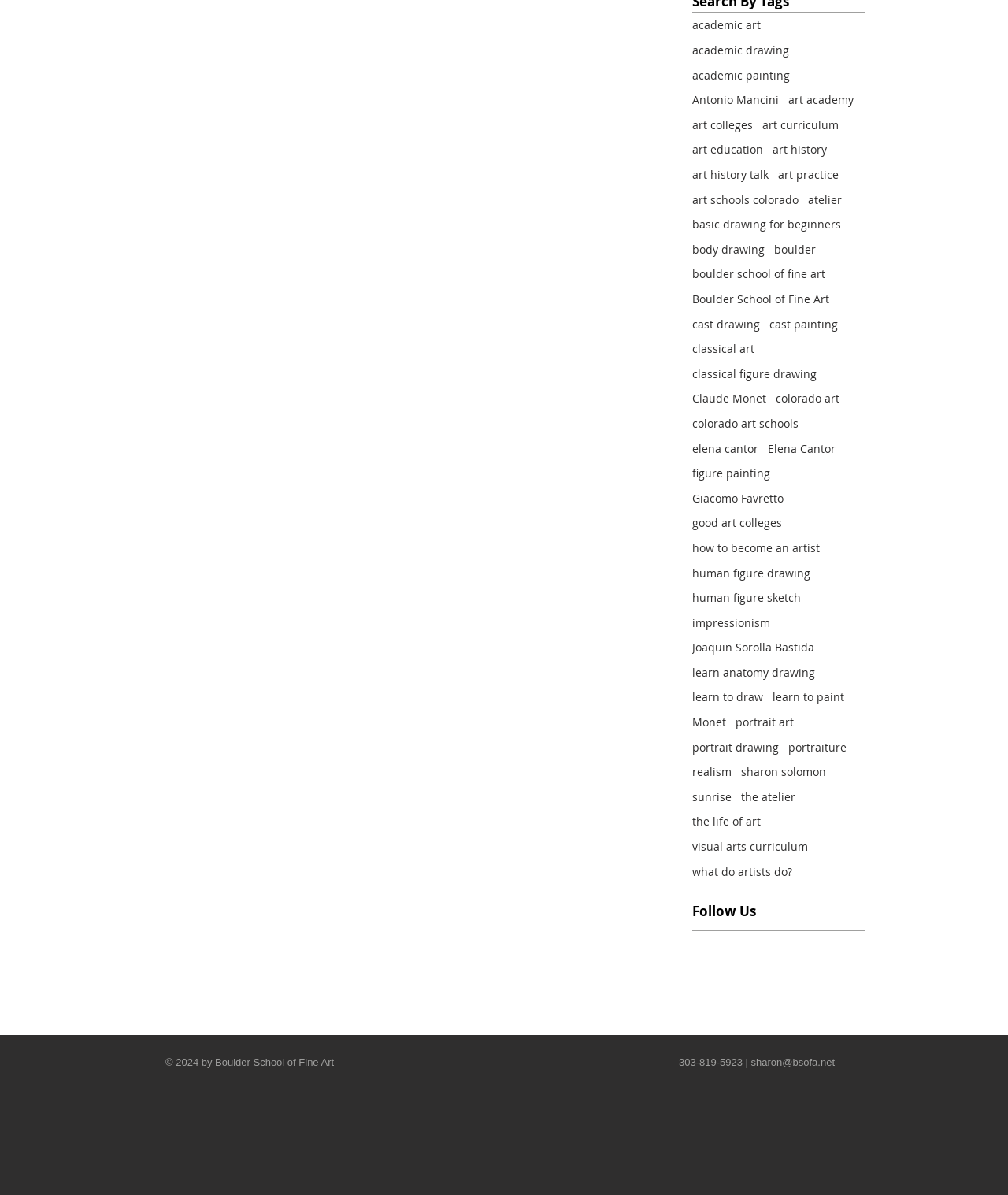Find the bounding box coordinates of the clickable area that will achieve the following instruction: "learn about art history".

[0.766, 0.119, 0.82, 0.132]